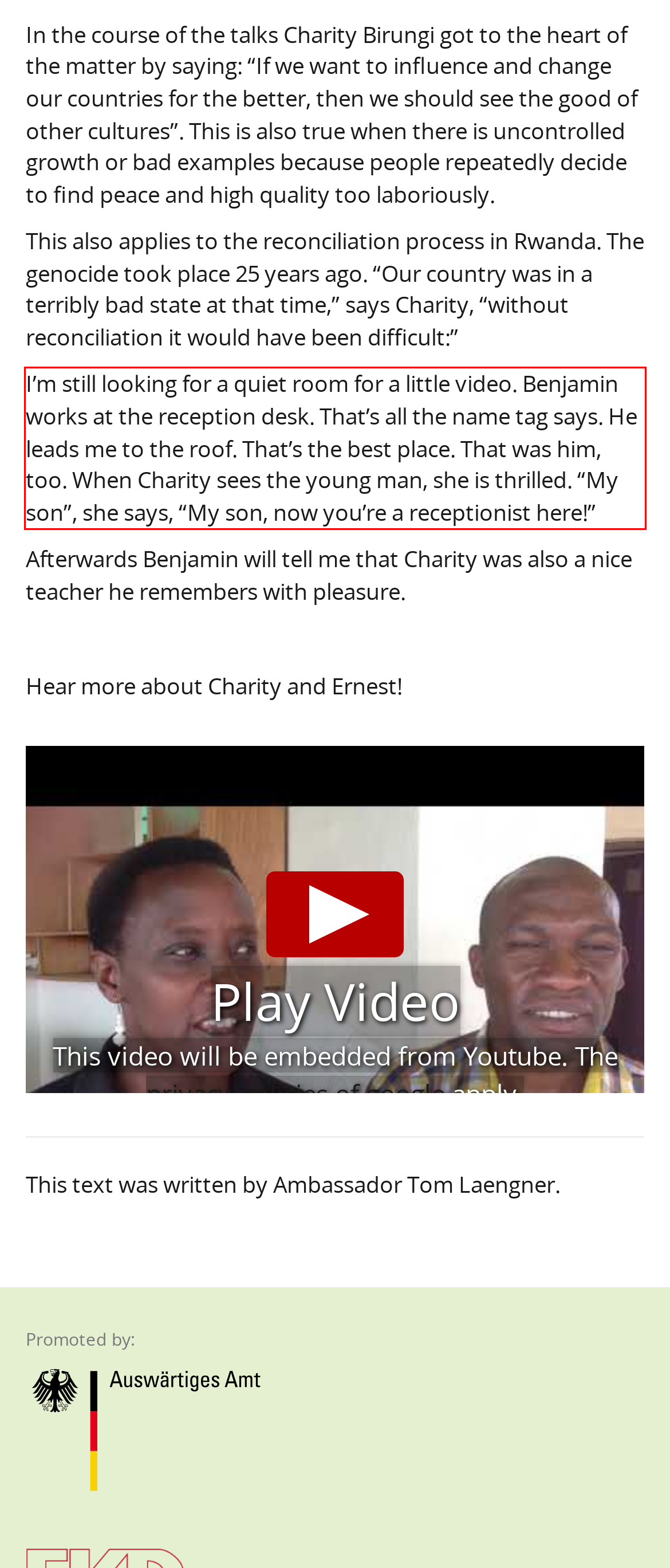You are provided with a screenshot of a webpage featuring a red rectangle bounding box. Extract the text content within this red bounding box using OCR.

I’m still looking for a quiet room for a little video. Benjamin works at the reception desk. That’s all the name tag says. He leads me to the roof. That’s the best place. That was him, too. When Charity sees the young man, she is thrilled. “My son”, she says, “My son, now you’re a receptionist here!”